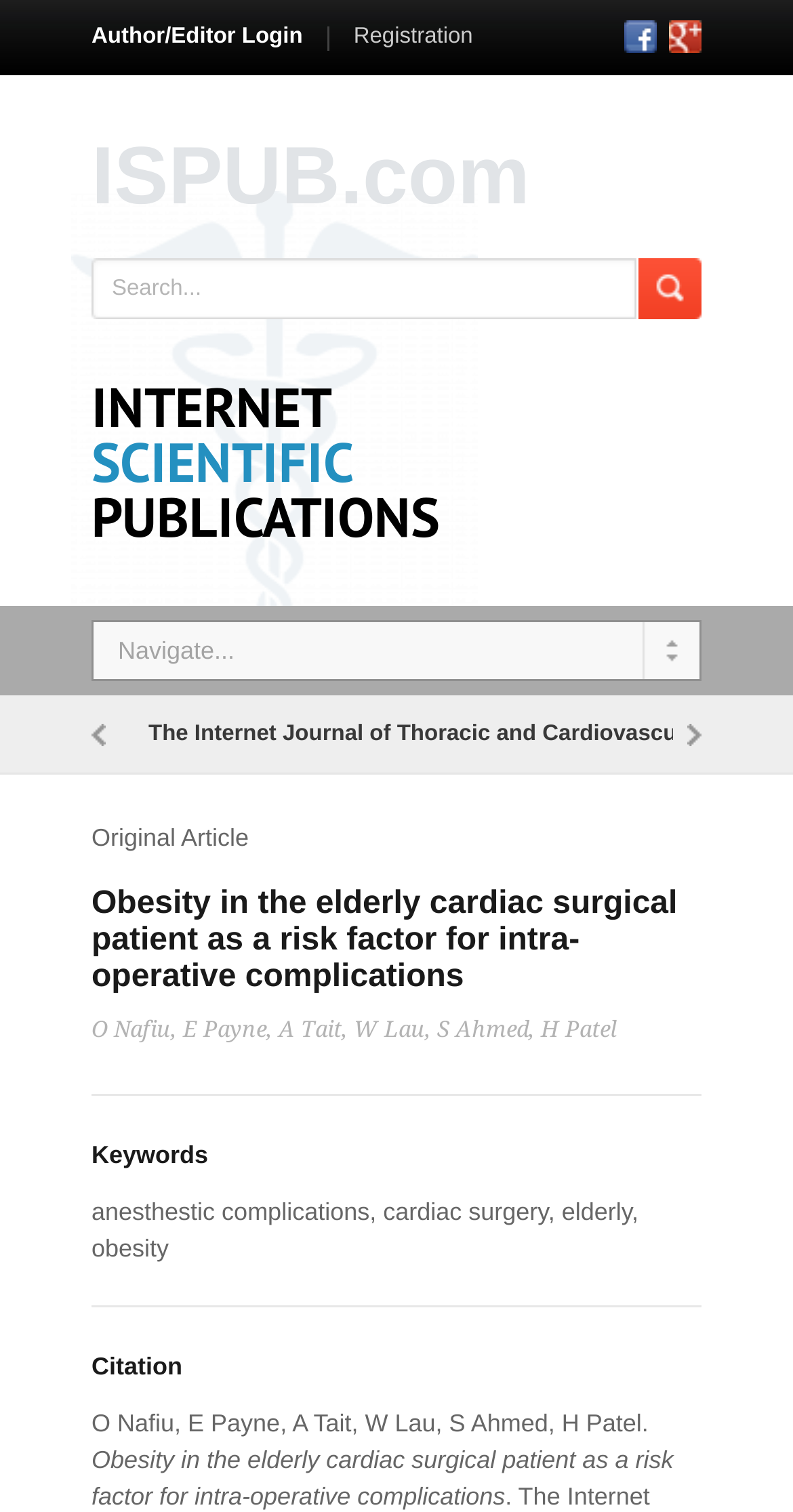Given the description of a UI element: "Registration", identify the bounding box coordinates of the matching element in the webpage screenshot.

[0.446, 0.016, 0.596, 0.032]